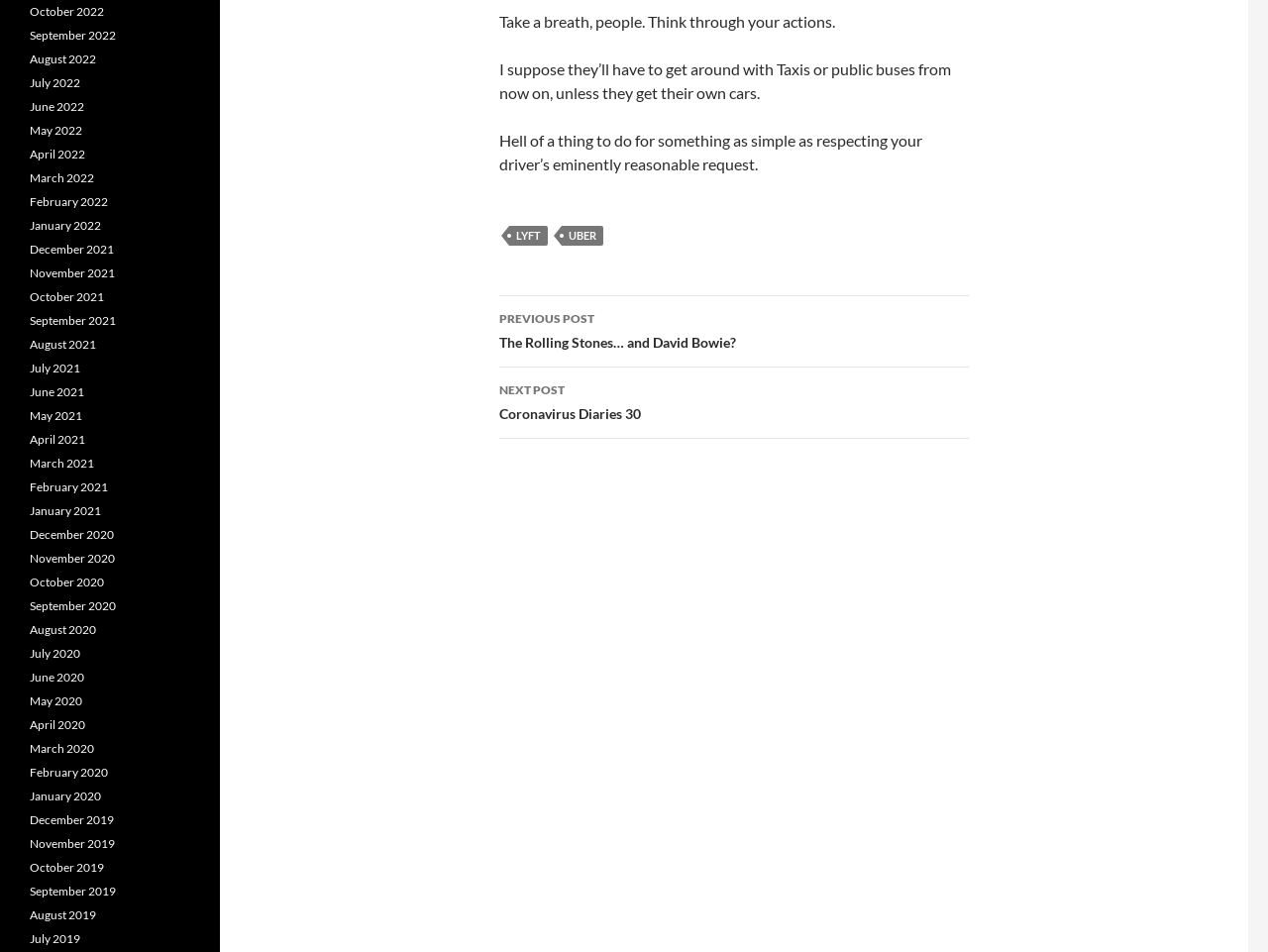Please identify the bounding box coordinates of the region to click in order to complete the given instruction: "Go to previous post". The coordinates should be four float numbers between 0 and 1, i.e., [left, top, right, bottom].

[0.394, 0.311, 0.764, 0.386]